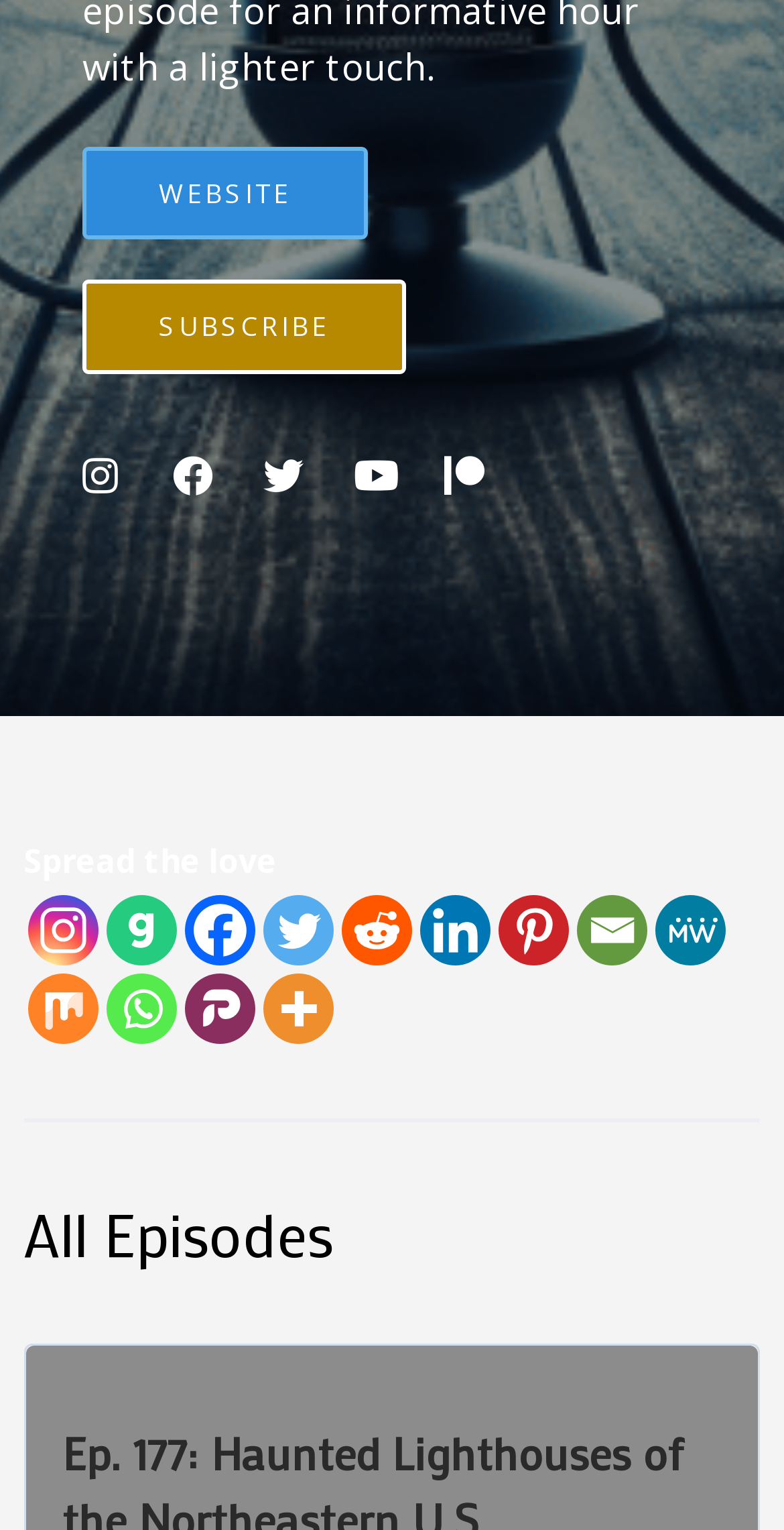Determine the bounding box coordinates (top-left x, top-left y, bottom-right x, bottom-right y) of the UI element described in the following text: title="facebook"

[0.221, 0.298, 0.336, 0.327]